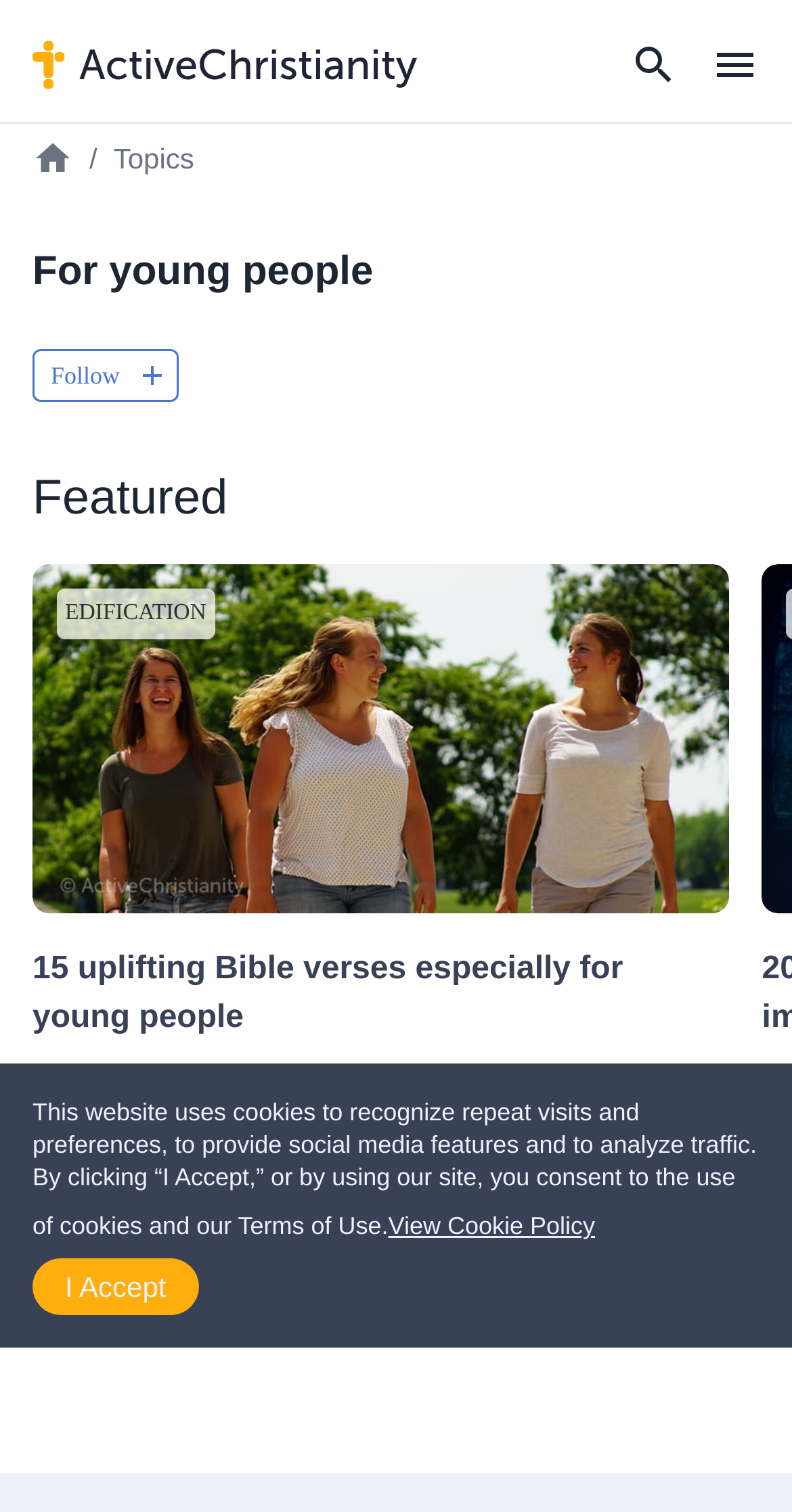Explain the webpage in detail, including its primary components.

This webpage is for young people and is related to ActiveChristianity. At the top, there is a notification bar with a message about cookies and a "View Cookie Policy" button. Below this, there is a horizontal navigation menu with links to "Home", "Explore", "Themes", "Playlists", and "Videos", each accompanied by an icon.

Further down, there is a heading that reads "For young people". Below this, there is a section with a "Follow" button and an icon. Next to this, there is a "Featured" section with a link to an article titled "EDIFICATION 15 uplifting Bible verses especially for young people". This link is accompanied by an image and a brief summary of the article.

Below this article link, there is another link to the same article with a longer summary. This section also contains two headings, one with the article title and another with a quote from the article. Further down, there is a link to "ActiveChristianity" and an image.

At the bottom of the page, there is a section with an image, a "3 min" text, and another image. There is also a small icon at the top-right corner of the page.